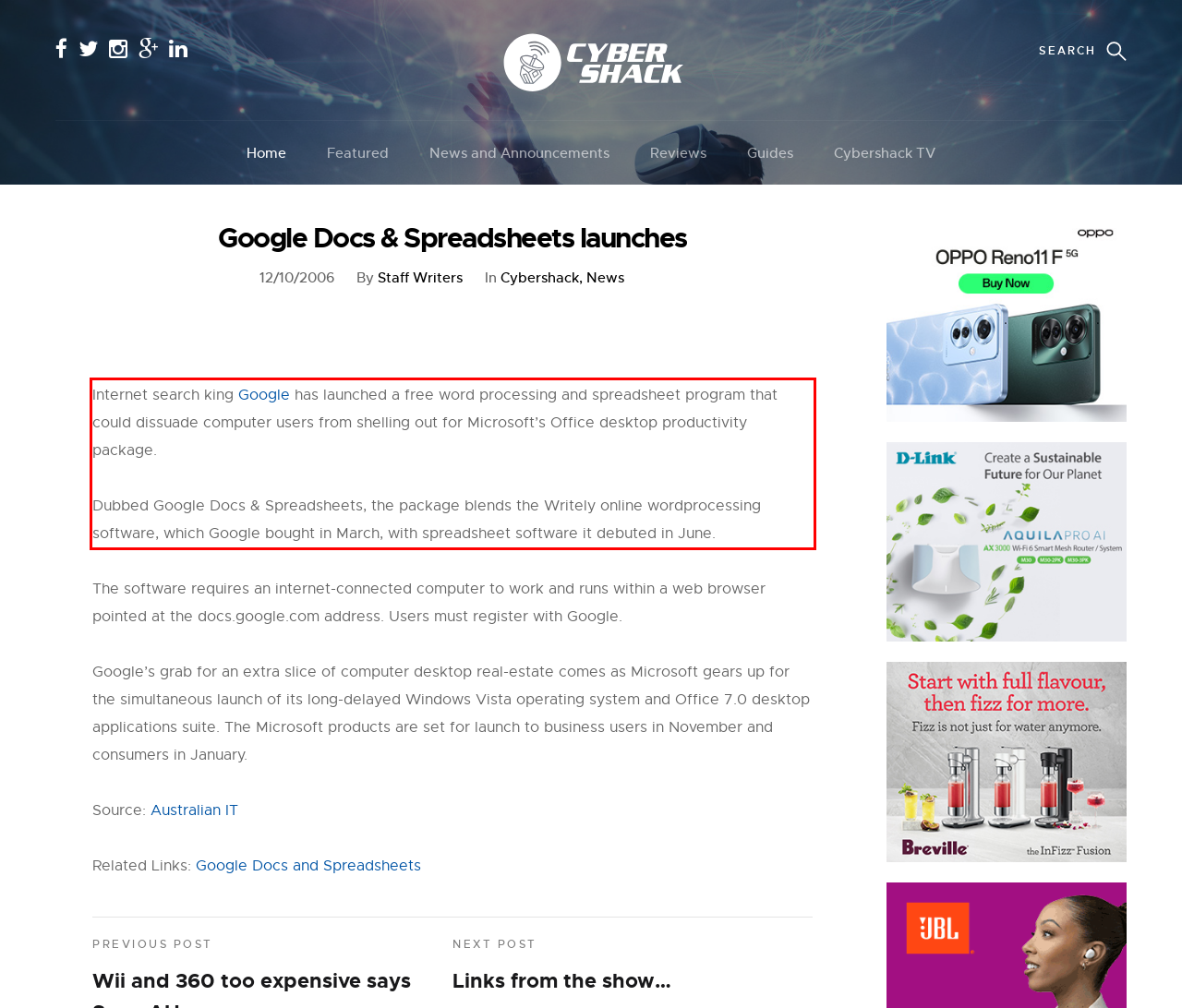Please recognize and transcribe the text located inside the red bounding box in the webpage image.

Internet search king Google has launched a free word processing and spreadsheet program that could dissuade computer users from shelling out for Microsoft’s Office desktop productivity package. Dubbed Google Docs & Spreadsheets, the package blends the Writely online wordprocessing software, which Google bought in March, with spreadsheet software it debuted in June.